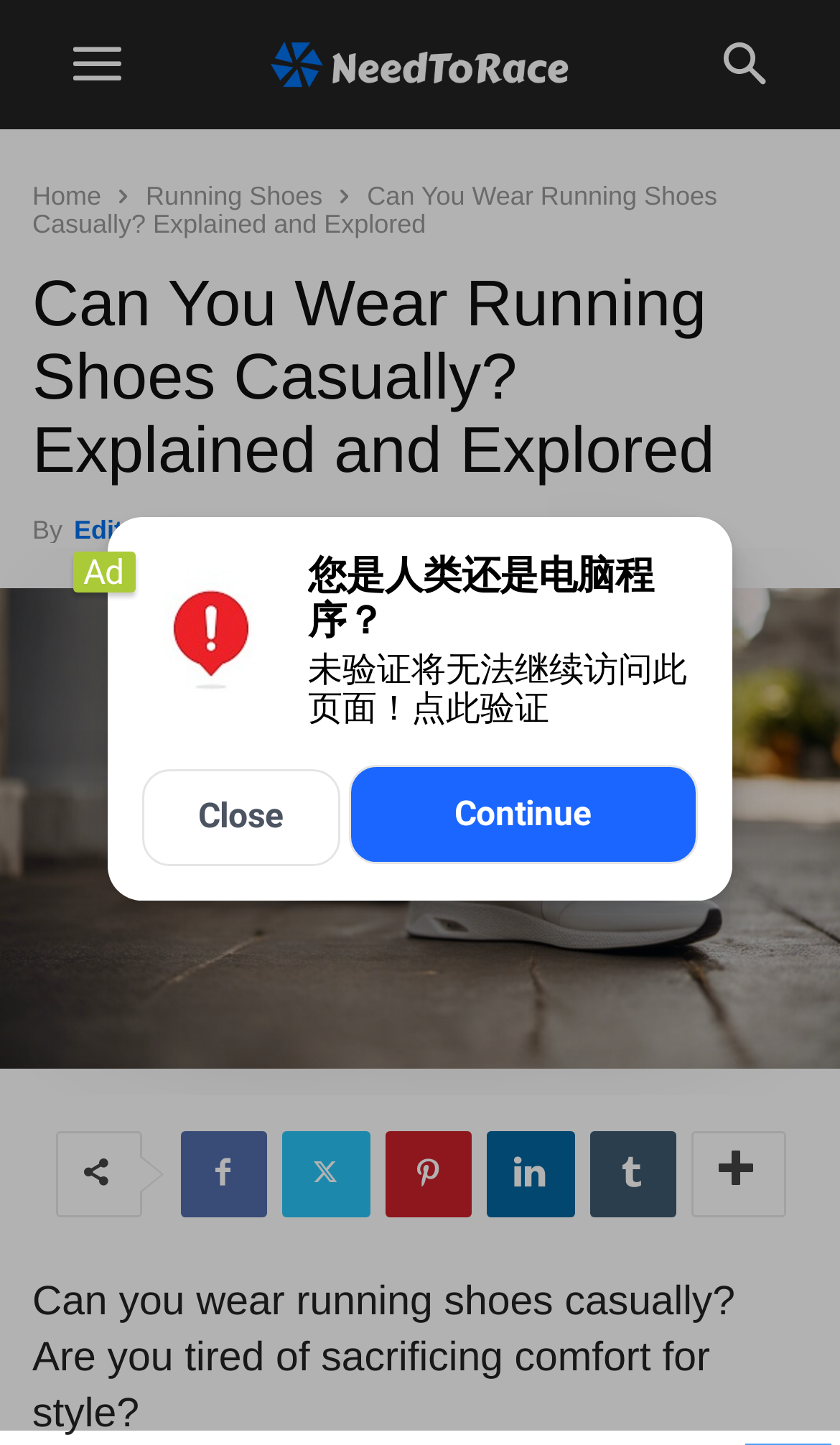Please respond to the question with a concise word or phrase:
Who is the author of the article?

Editorial Team